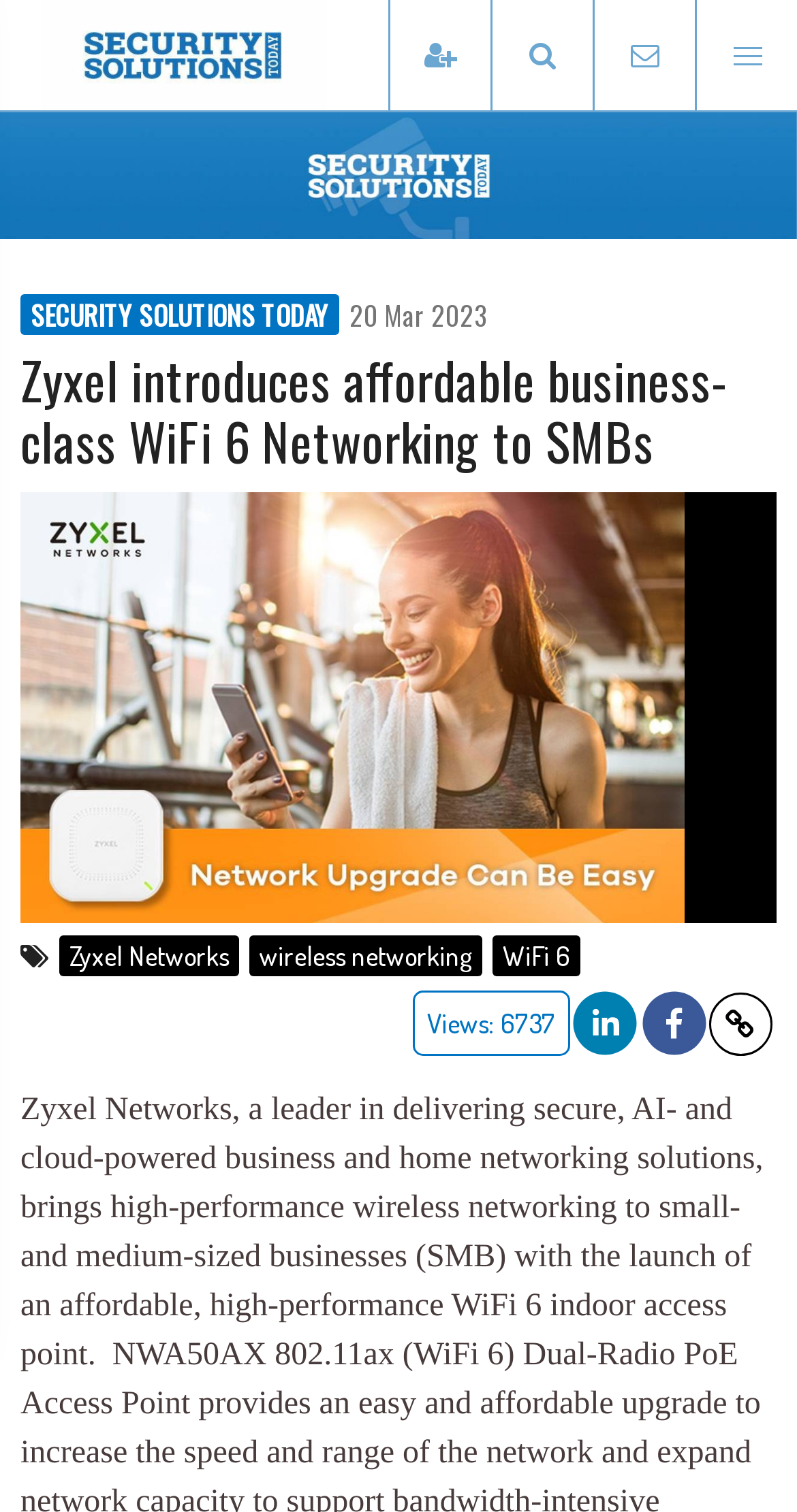Give a full account of the webpage's elements and their arrangement.

The webpage appears to be an article or press release about Zyxel introducing affordable business-class WiFi 6 networking to small and medium-sized businesses (SMBs). 

At the top, there are four links, with the first one located on the left side, and the other three positioned closely together on the right side. The first link has no text, while the second and third links contain icons, and the fourth link has no text but contains three emphasized elements with no text.

Below these links, there is a large image that spans the entire width of the page. 

On the left side, there is a link with the text "SECURITY SOLUTIONS TODAY", and next to it, there is a static text element displaying the date "20 Mar 2023". 

Below these elements, there is a static text element with the title "Zyxel introduces affordable business-class WiFi 6 Networking to SMBs", which takes up most of the width of the page.

Further down, there are three links positioned closely together, with the texts "Zyxel Networks", "wireless networking", and "WiFi 6". 

On the right side, there are two buttons, each containing an image. The first button is positioned above the second one. 

Finally, at the bottom, there is a static text element displaying the text "Views: 6737".